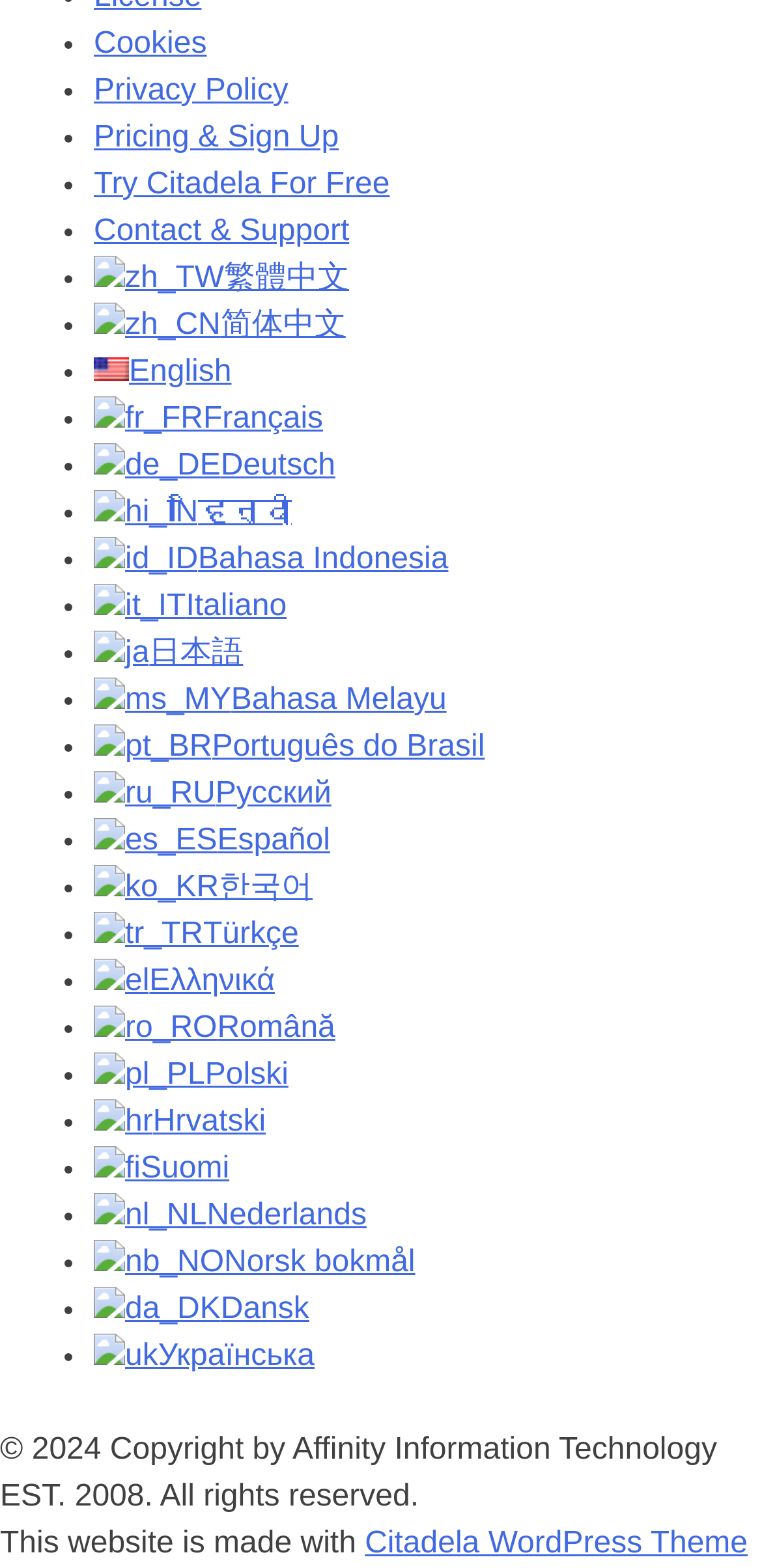Give the bounding box coordinates for the element described by: "Try Citadela For Free".

[0.123, 0.107, 0.511, 0.128]